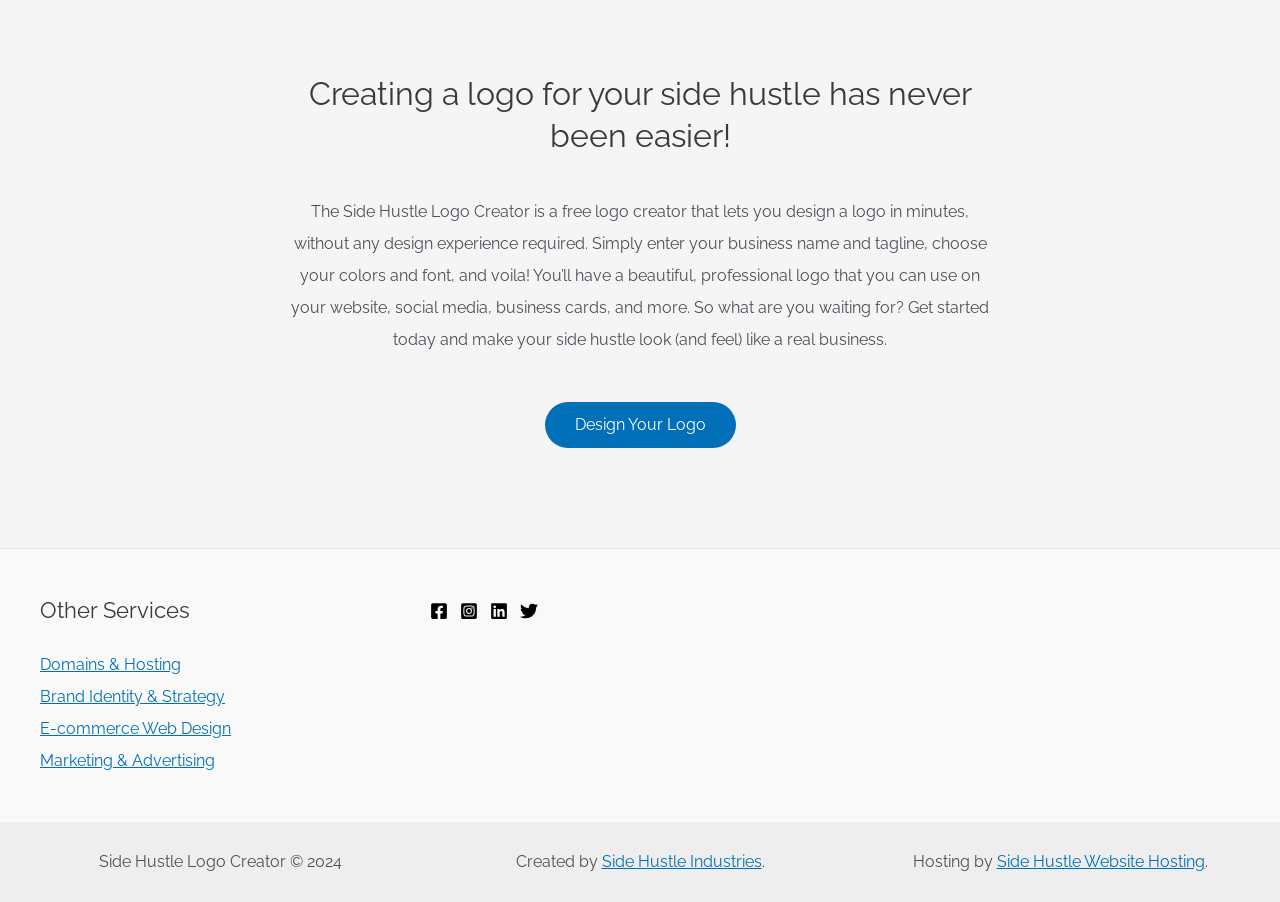From the screenshot, find the bounding box of the UI element matching this description: "Side Hustle Website Hosting". Supply the bounding box coordinates in the form [left, top, right, bottom], each a float between 0 and 1.

[0.779, 0.945, 0.941, 0.966]